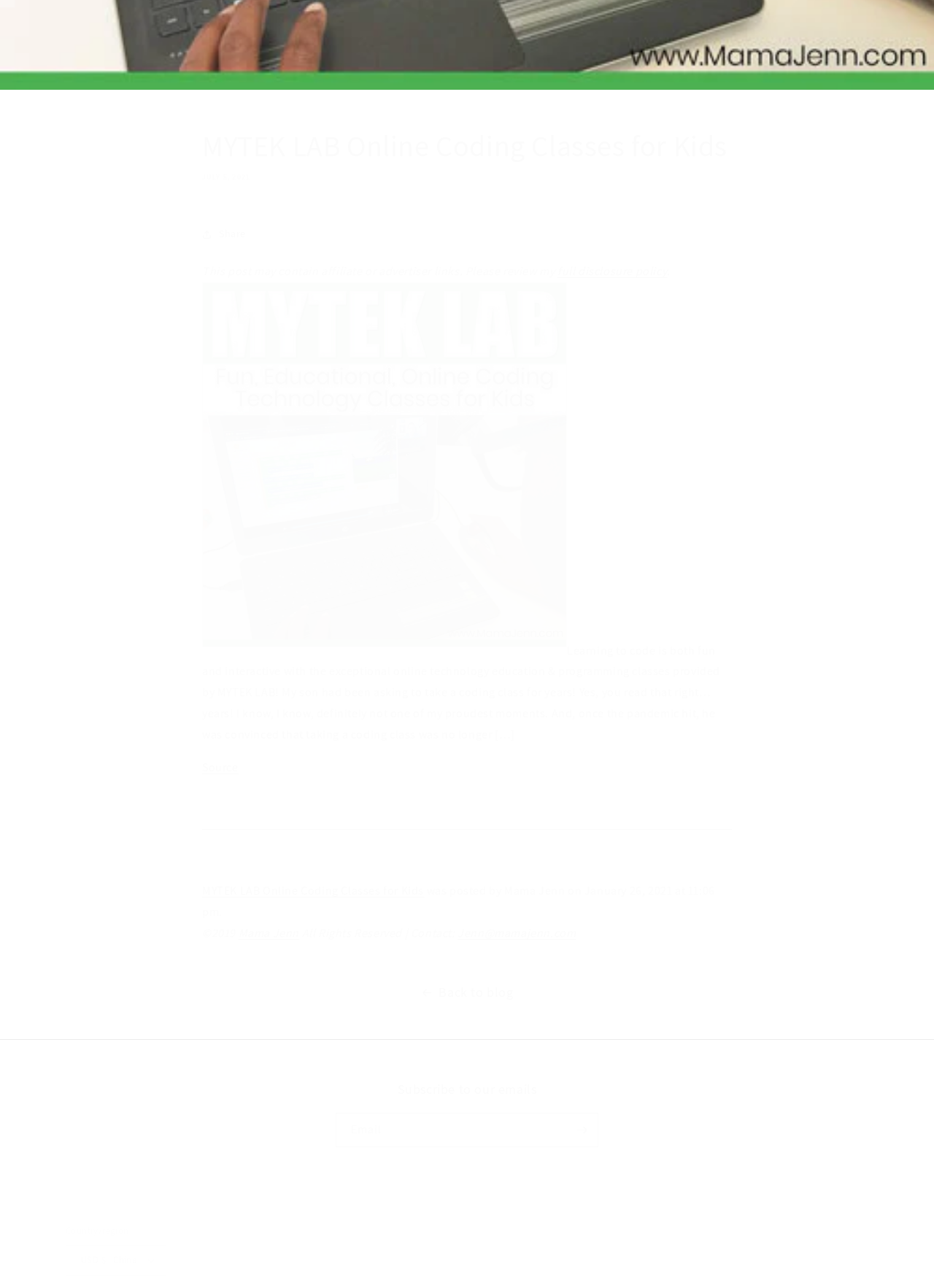Please determine the bounding box coordinates, formatted as (top-left x, top-left y, bottom-right x, bottom-right y), with all values as floating point numbers between 0 and 1. Identify the bounding box of the region described as: Mama Jenn

[0.255, 0.718, 0.32, 0.73]